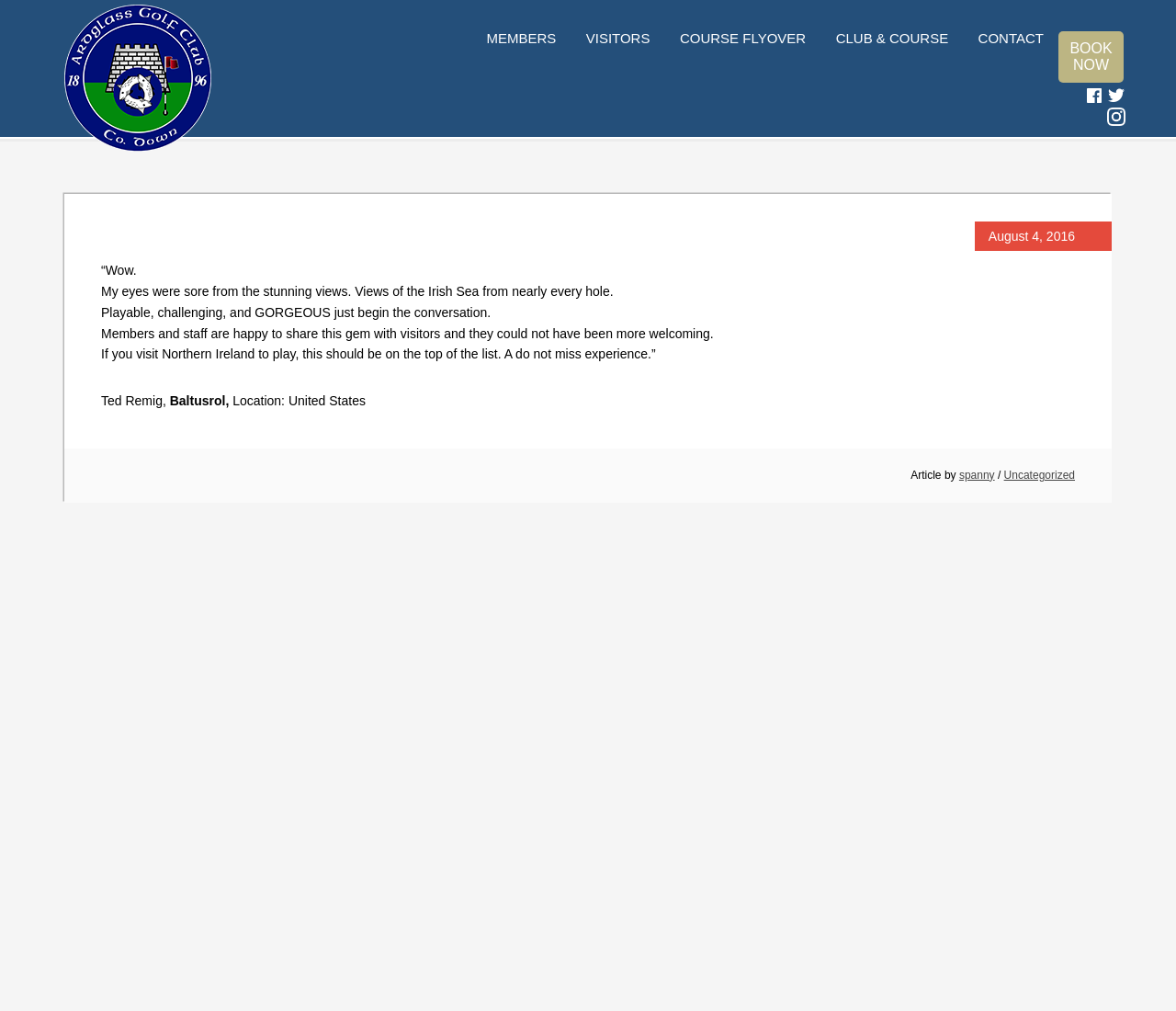Locate the bounding box coordinates of the region to be clicked to comply with the following instruction: "Click the 'MEMBERS' link". The coordinates must be four float numbers between 0 and 1, in the form [left, top, right, bottom].

[0.403, 0.0, 0.484, 0.054]